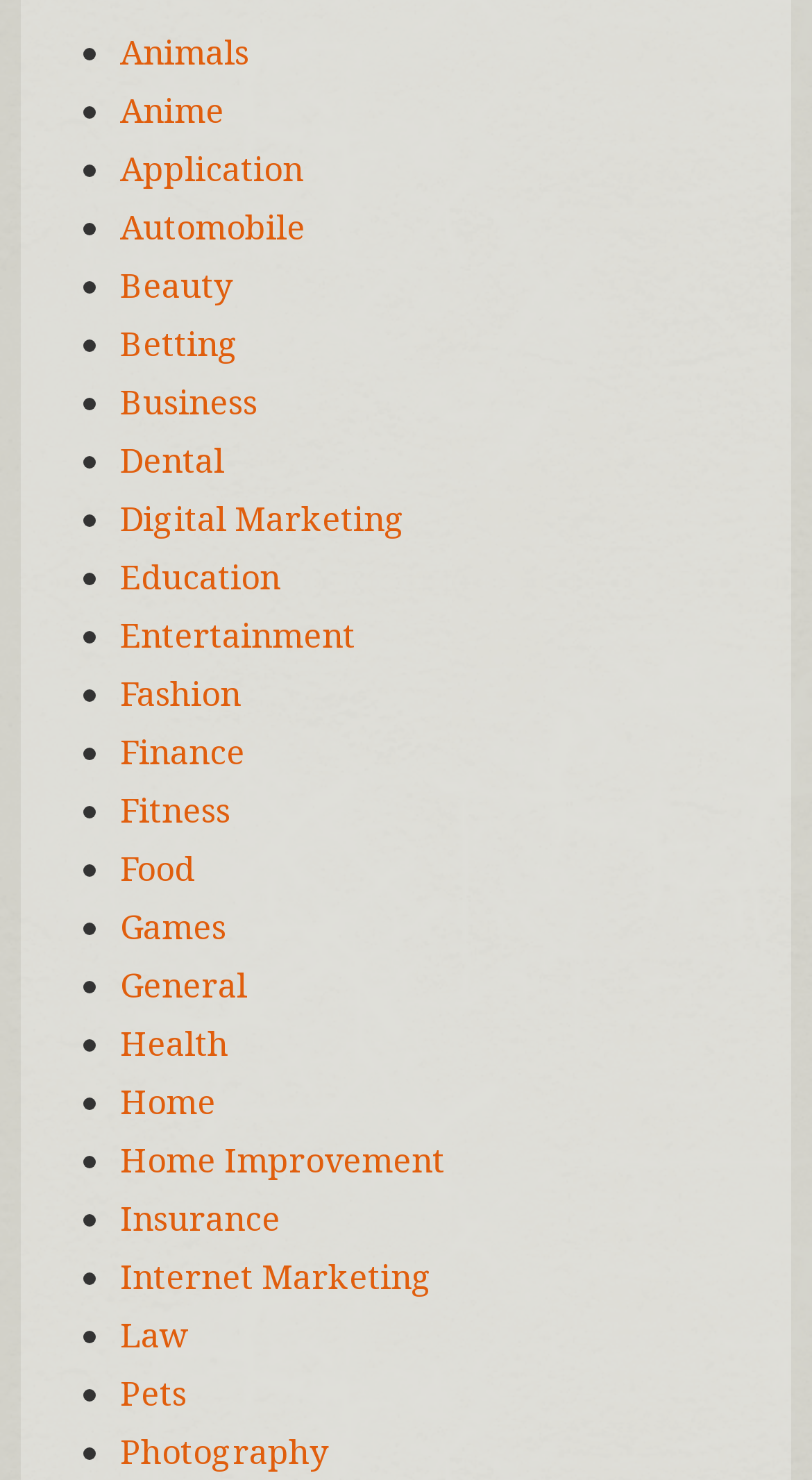Extract the bounding box coordinates for the HTML element that matches this description: "Internet Marketing". The coordinates should be four float numbers between 0 and 1, i.e., [left, top, right, bottom].

[0.148, 0.847, 0.533, 0.878]